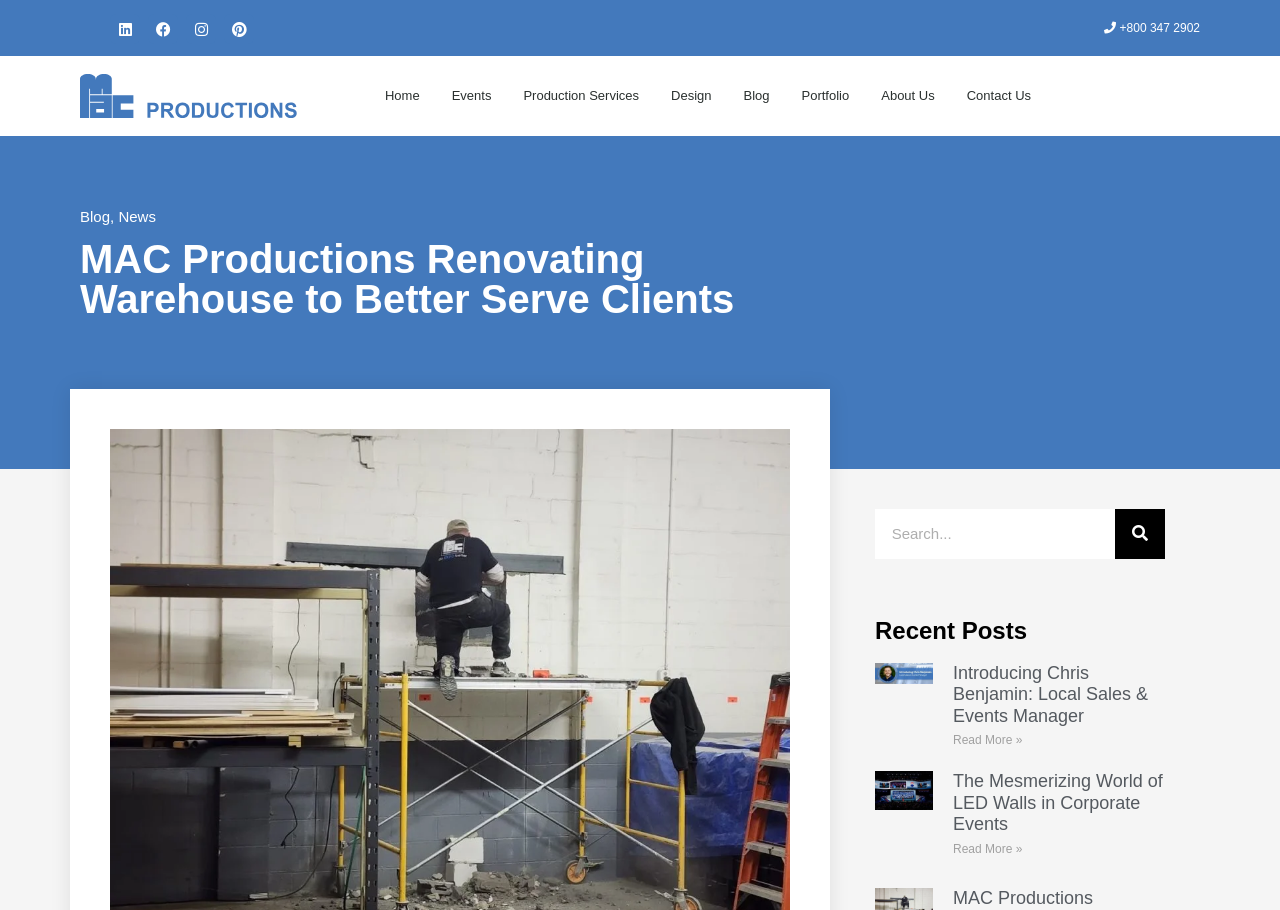Offer a comprehensive description of the webpage’s content and structure.

The webpage is about MAC Productions, a company that provides event production services. At the top left corner, there are four social media links: LinkedIn, Facebook, Instagram, and Pinterest. Next to them, there is a phone number link. Below these links, there is a large image that takes up about a quarter of the screen.

The main navigation menu is located below the image, with links to Home, Events, Production Services, Design, Blog, Portfolio, About Us, and Contact Us. 

The main content of the page is divided into two sections. On the left, there is a blog section with two articles. The first article is titled "Introducing Chris Benjamin: Local Sales & Events Manager" and has a read more link. The second article is titled "The Mesmerizing World of LED Walls in Corporate Events" and also has a read more link. Each article has a corresponding image.

On the right side of the page, there is a search bar with a search button. Above the search bar, there is a heading that says "Recent Posts". 

At the top right corner of the page, there is a phone number link. Overall, the webpage has a clean layout with clear headings and concise text, making it easy to navigate and find information about MAC Productions and their services.